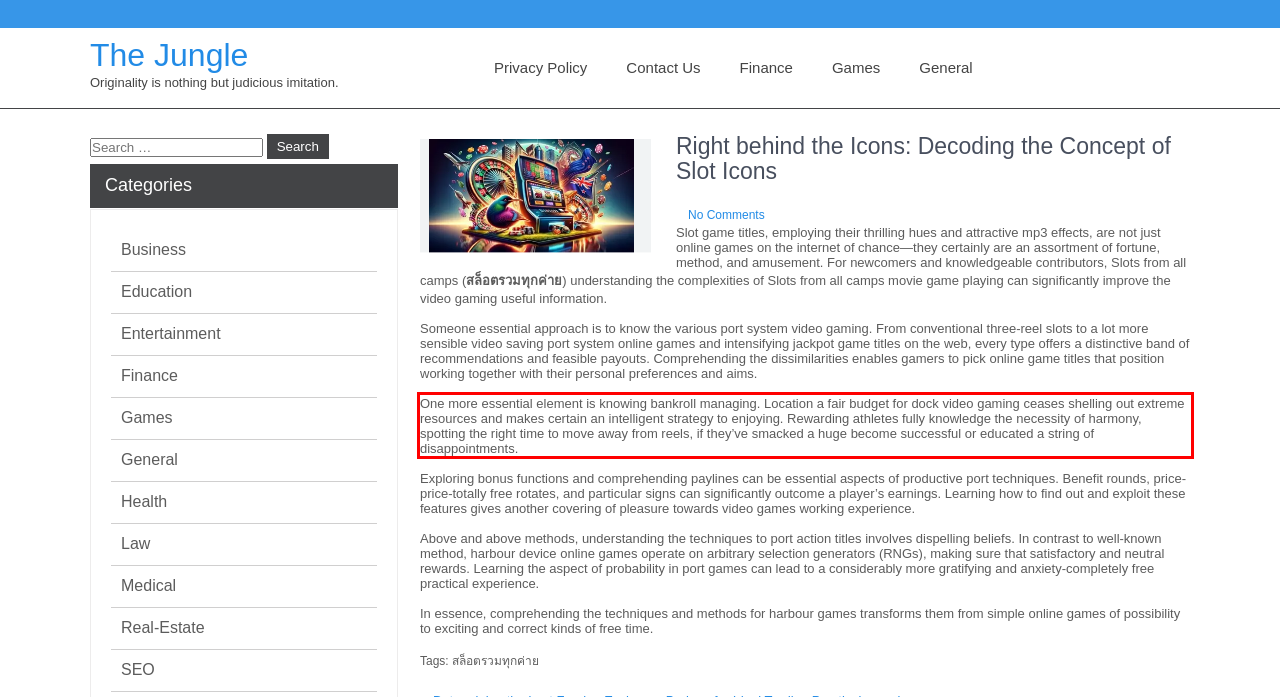Examine the screenshot of the webpage, locate the red bounding box, and perform OCR to extract the text contained within it.

One more essential element is knowing bankroll managing. Location a fair budget for dock video gaming ceases shelling out extreme resources and makes certain an intelligent strategy to enjoying. Rewarding athletes fully knowledge the necessity of harmony, spotting the right time to move away from reels, if they’ve smacked a huge become successful or educated a string of disappointments.